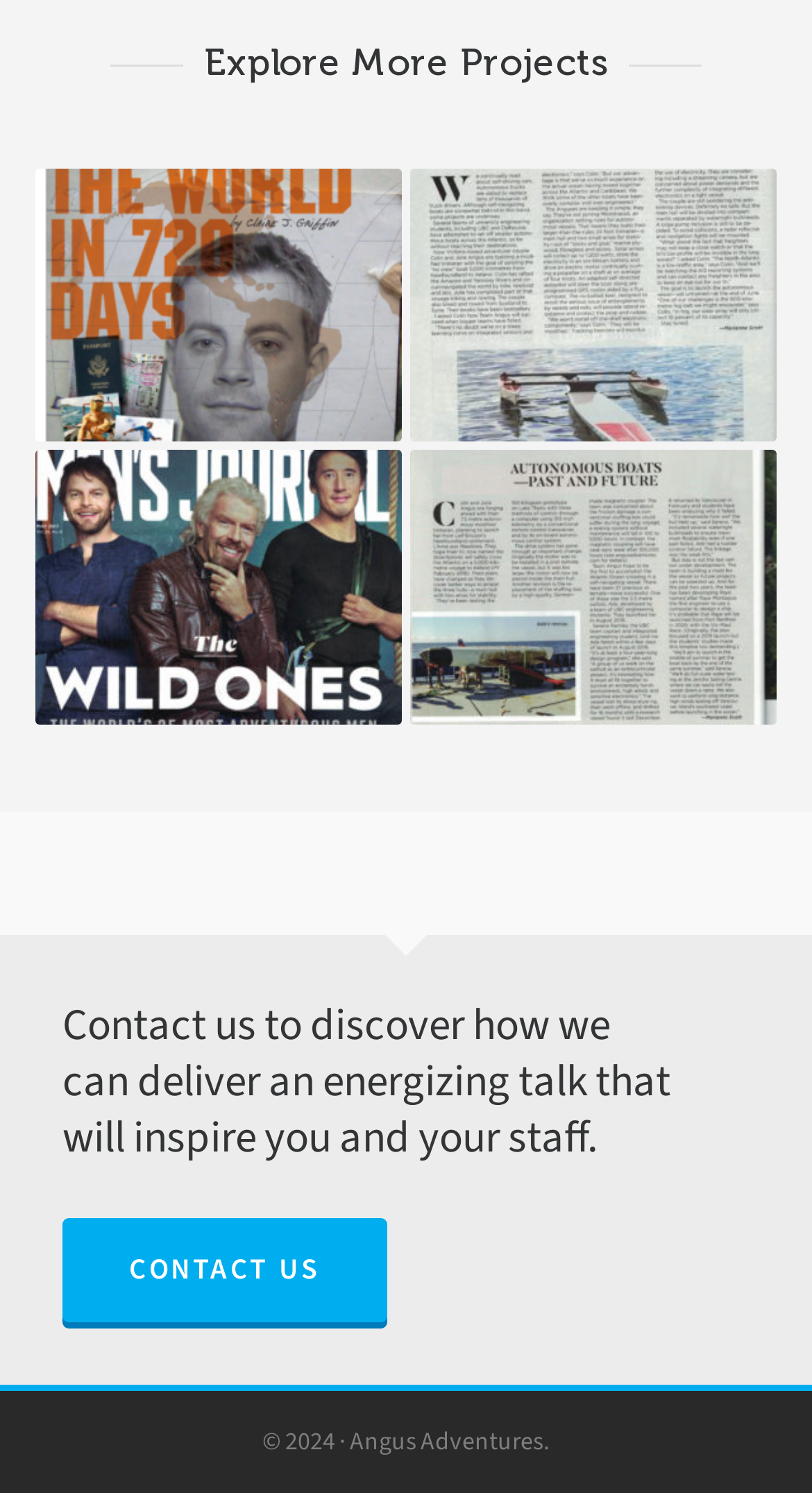Answer the question using only one word or a concise phrase: What is the title of the first project?

Boy’s Life